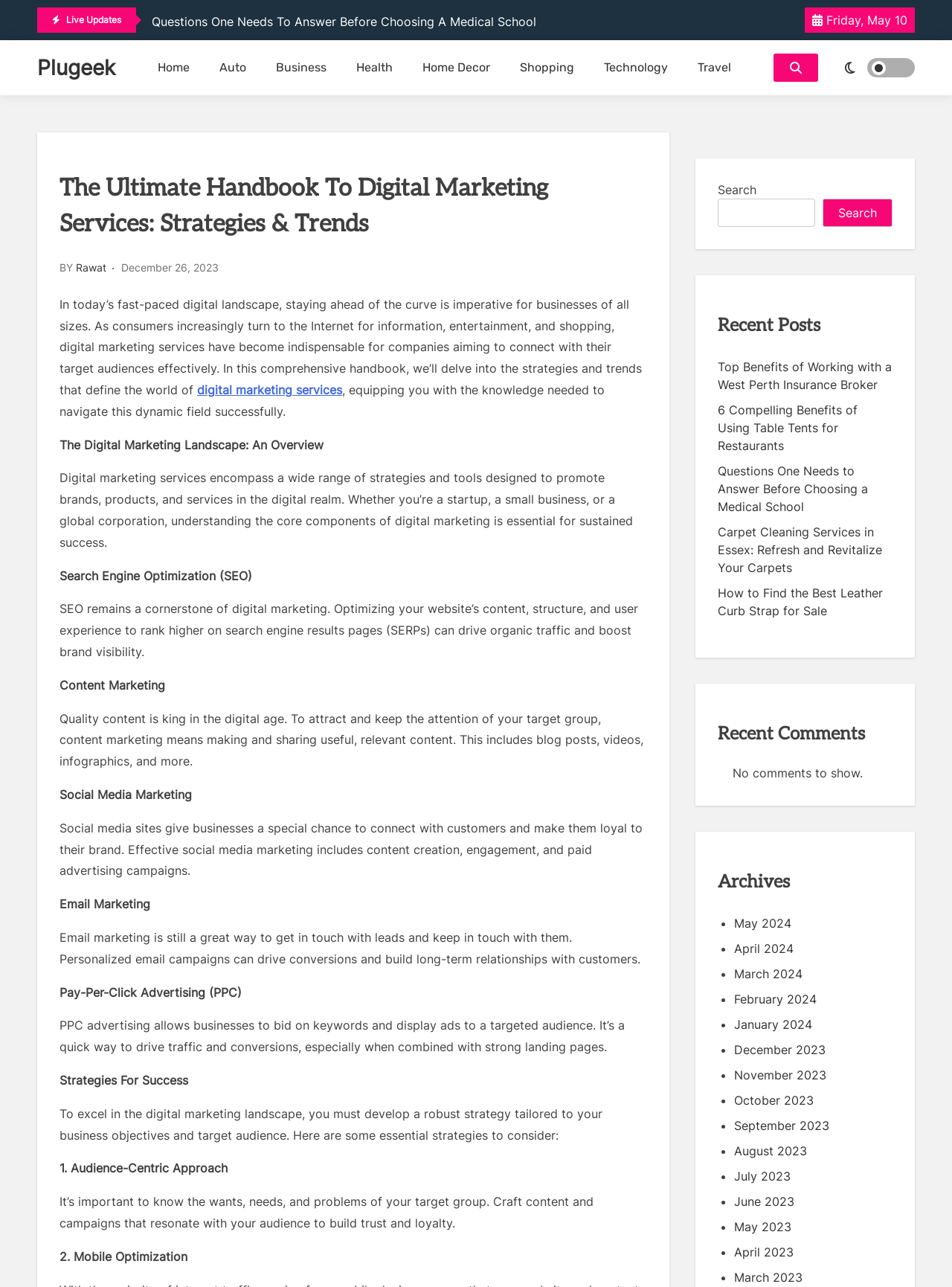Using the format (top-left x, top-left y, bottom-right x, bottom-right y), provide the bounding box coordinates for the described UI element. All values should be floating point numbers between 0 and 1: digital marketing services

[0.207, 0.297, 0.359, 0.309]